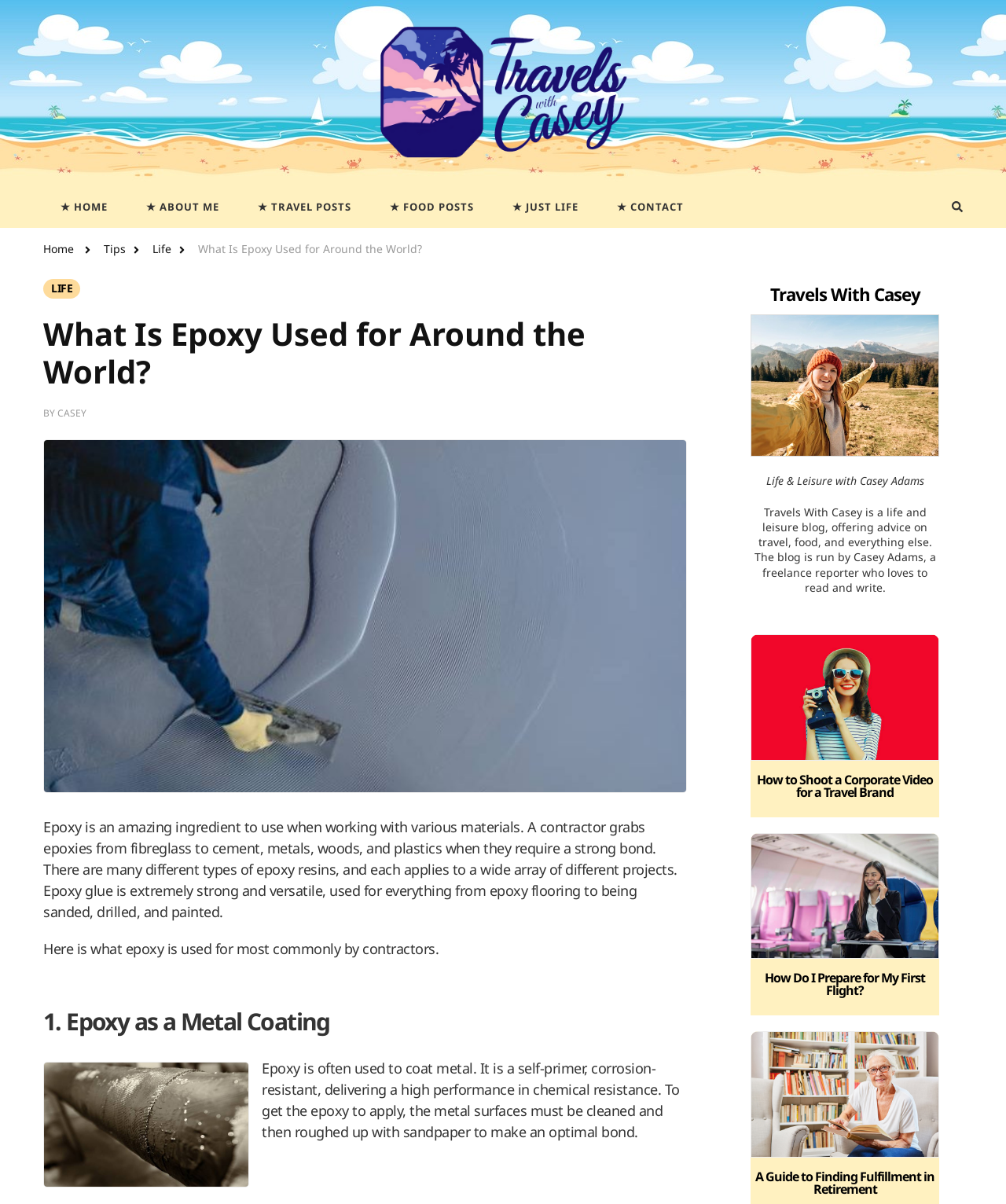Give the bounding box coordinates for the element described by: "Travel Posts".

[0.239, 0.155, 0.366, 0.189]